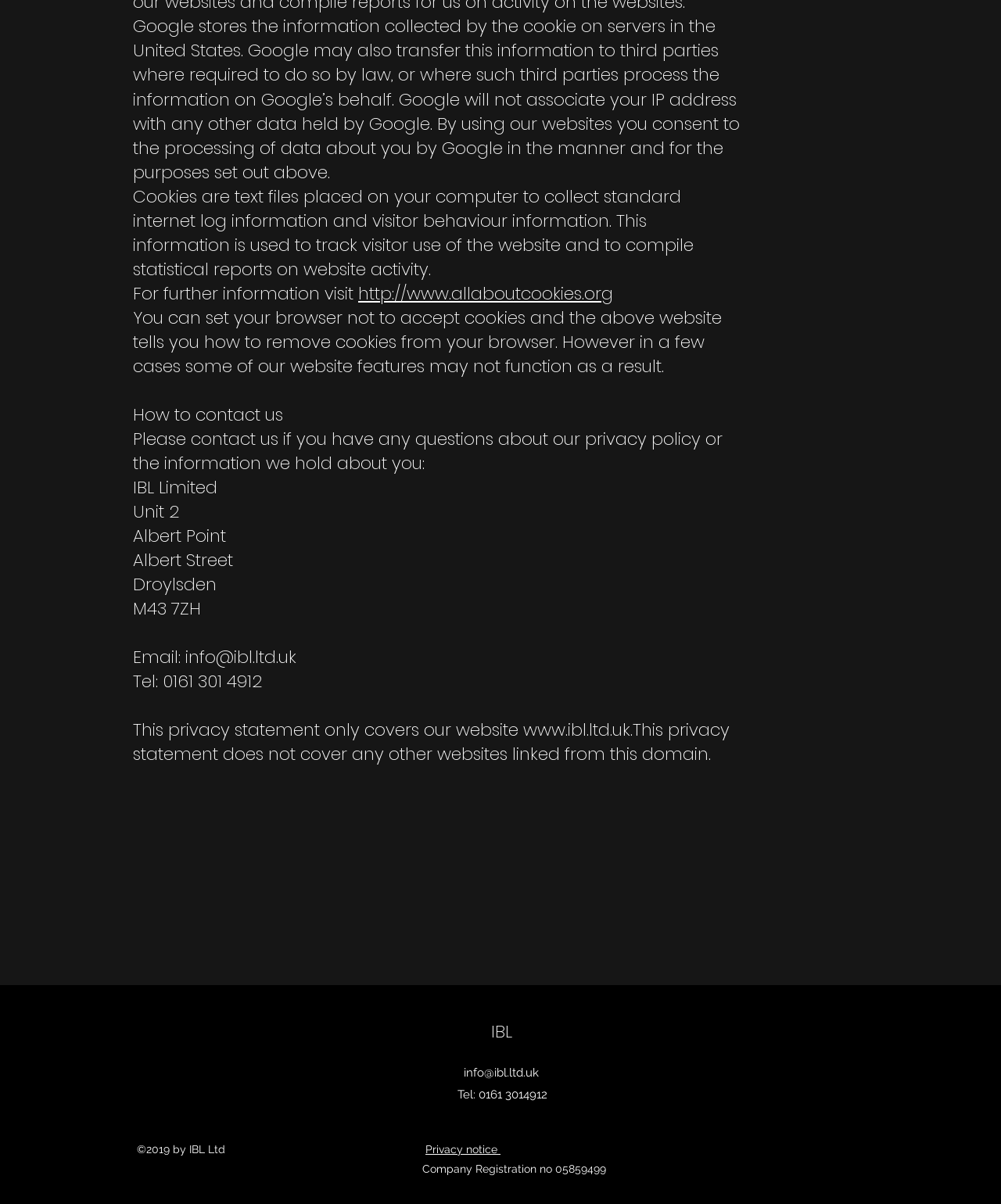What is the copyright year of this website?
Offer a detailed and exhaustive answer to the question.

The copyright year of this website is mentioned at the bottom of the webpage as '©2019 by IBL Ltd'.